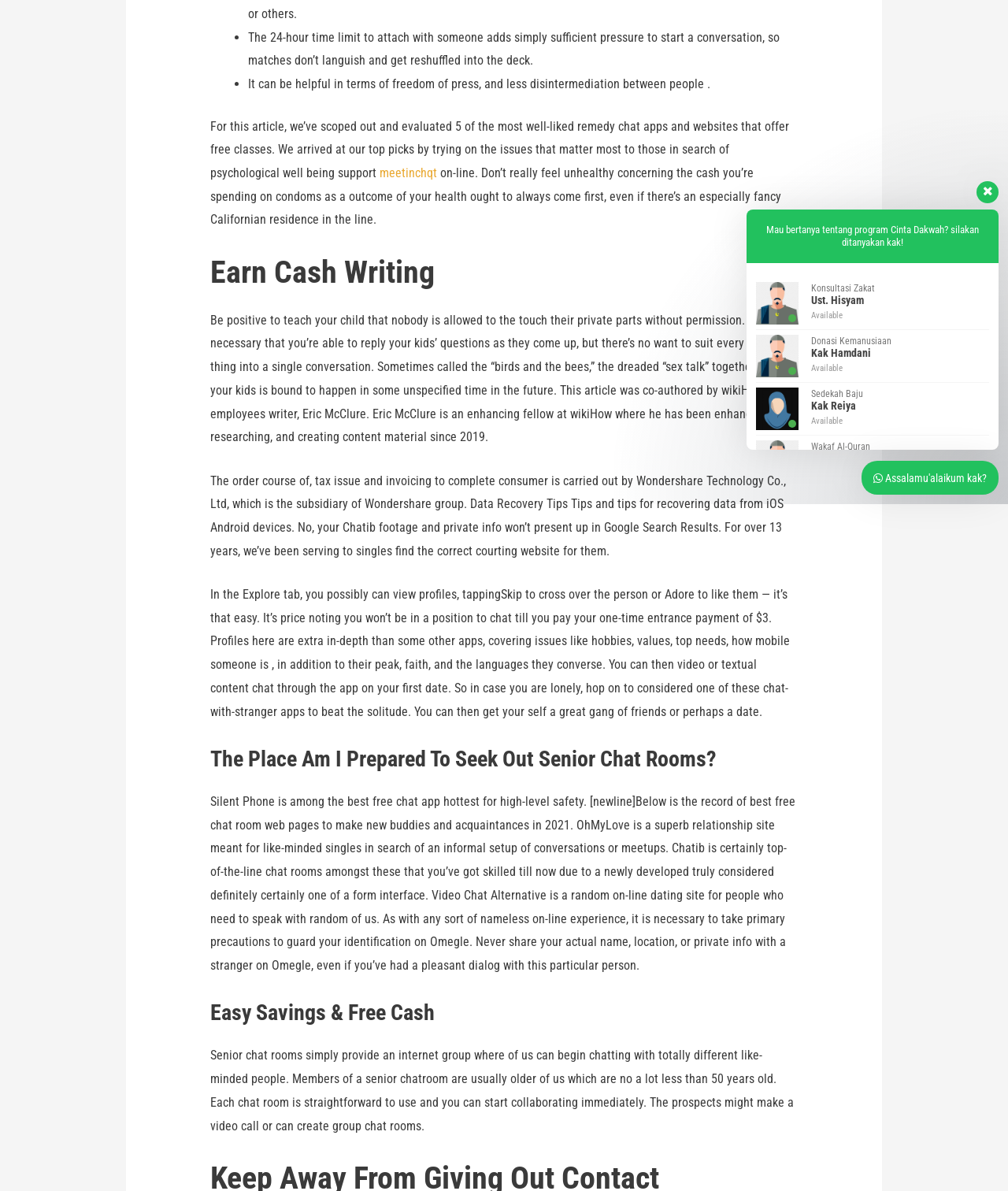Determine the bounding box coordinates (top-left x, top-left y, bottom-right x, bottom-right y) of the UI element described in the following text: meetinchqt

[0.376, 0.139, 0.433, 0.151]